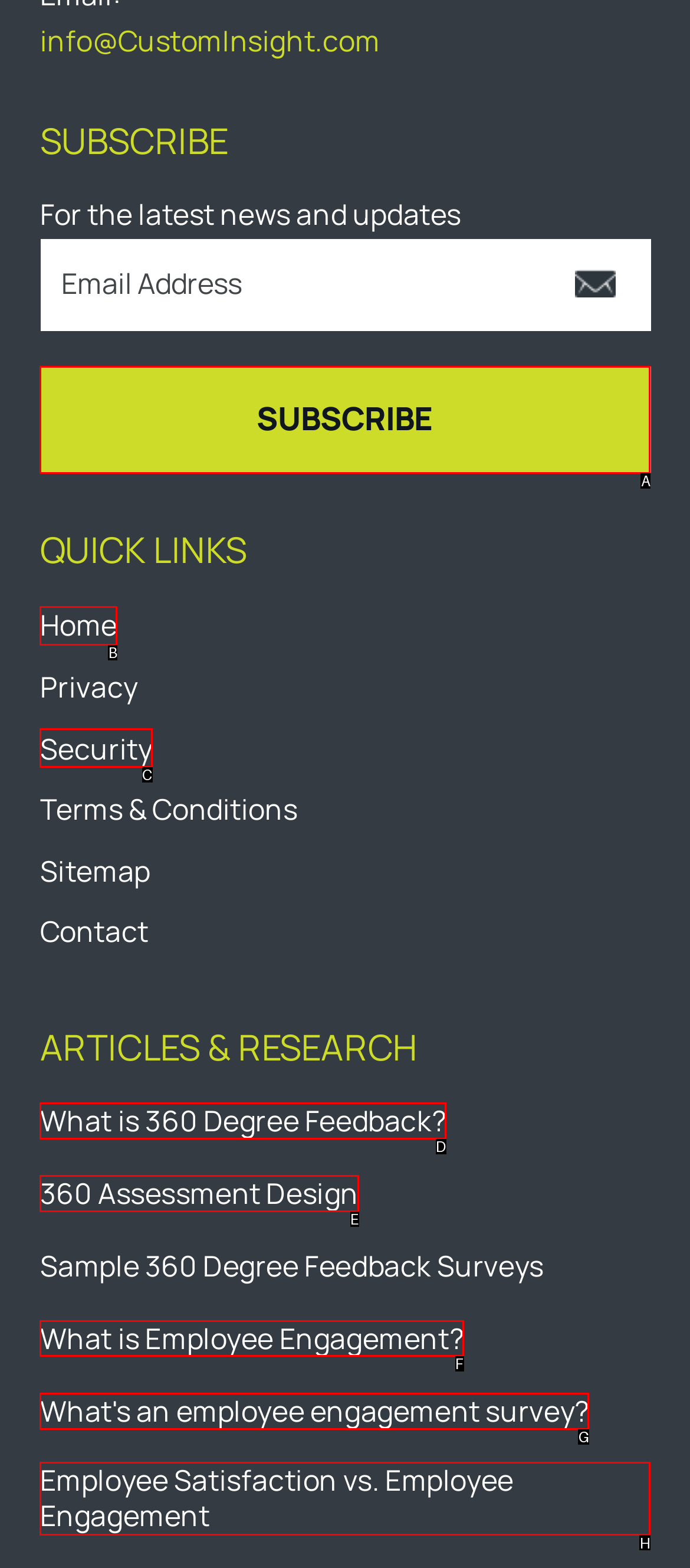Out of the given choices, which letter corresponds to the UI element required to Click on About Us? Answer with the letter.

None